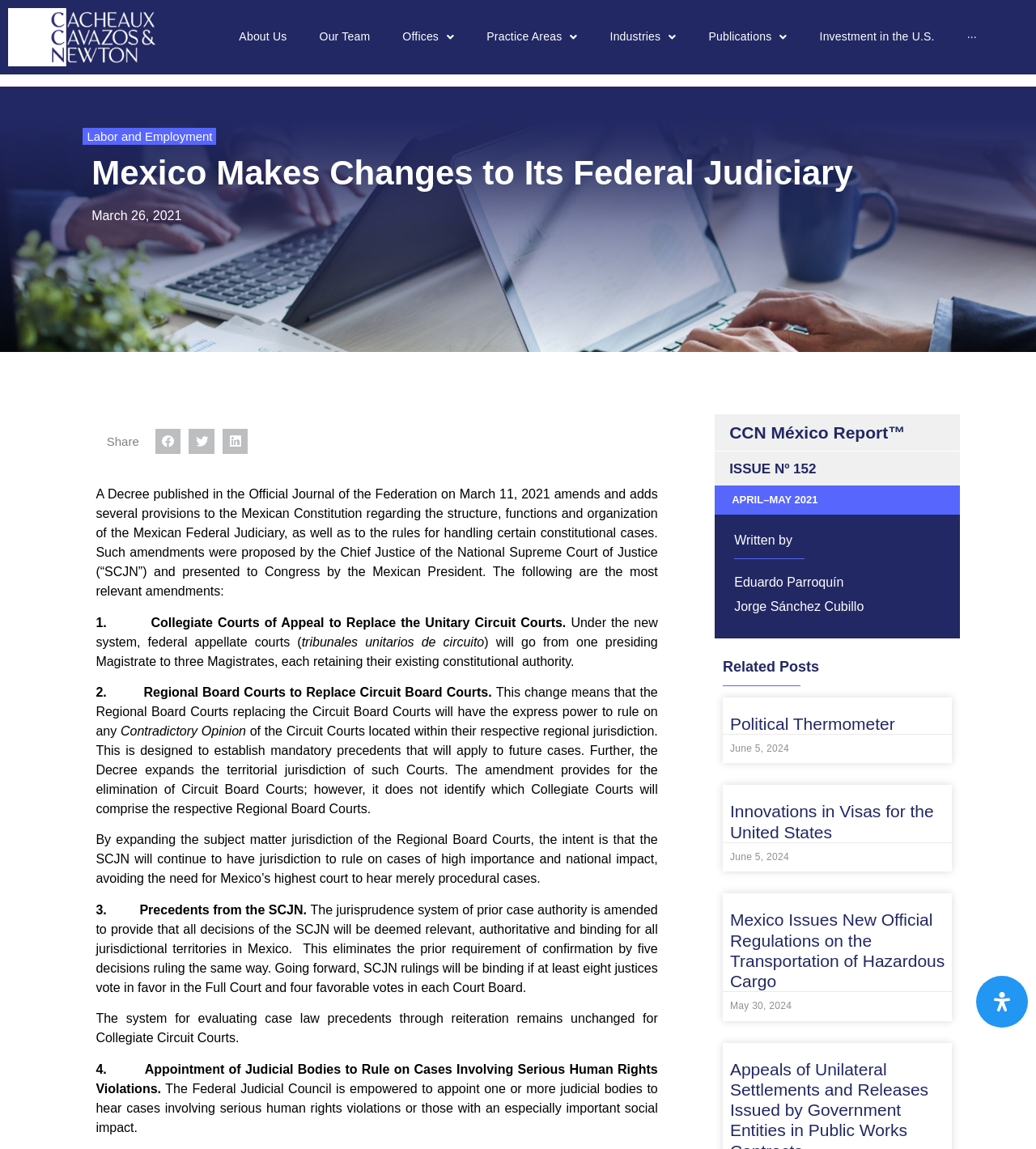Identify the bounding box of the UI element that matches this description: "Investment in the U.S.".

[0.783, 0.018, 0.91, 0.047]